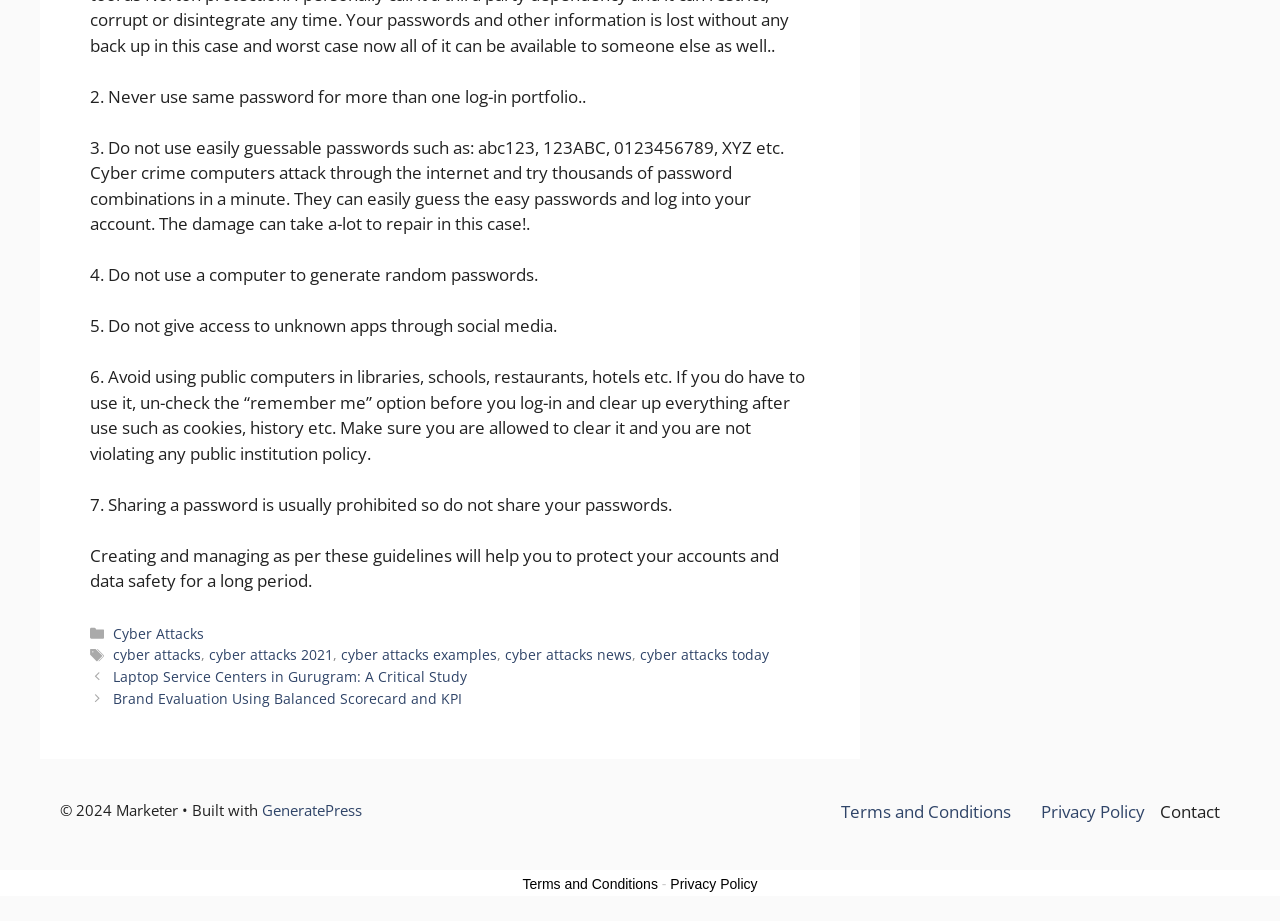What is the seventh guideline for password safety?
Please respond to the question with a detailed and well-explained answer.

I found this answer by reading the seventh point in the list of guidelines for password safety, which is '7. Sharing a password is usually prohibited so do not share your passwords.'